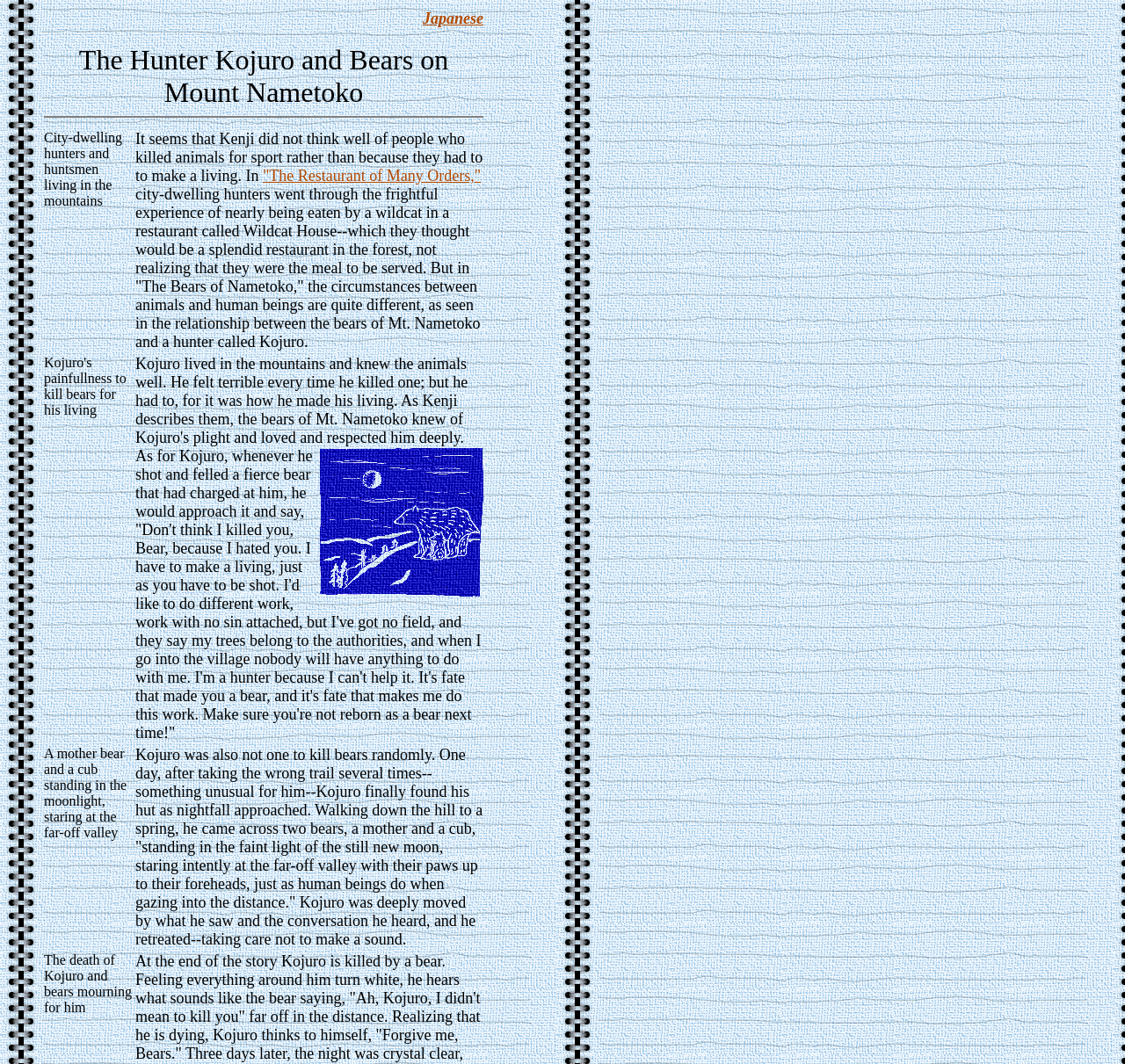Using the description: ""The Restaurant of Many Orders,"", determine the UI element's bounding box coordinates. Ensure the coordinates are in the format of four float numbers between 0 and 1, i.e., [left, top, right, bottom].

[0.234, 0.157, 0.427, 0.173]